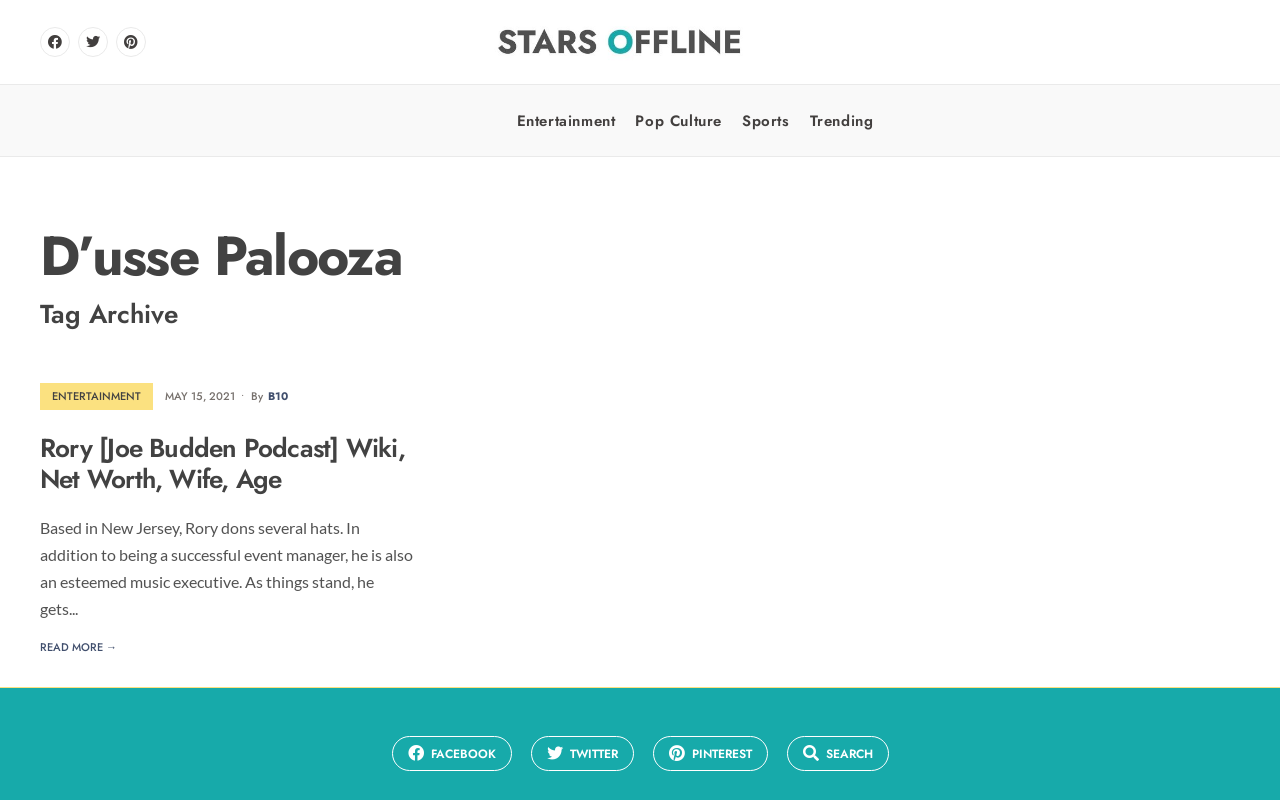Find the bounding box coordinates of the area to click in order to follow the instruction: "read more about Rory".

[0.031, 0.797, 0.091, 0.821]